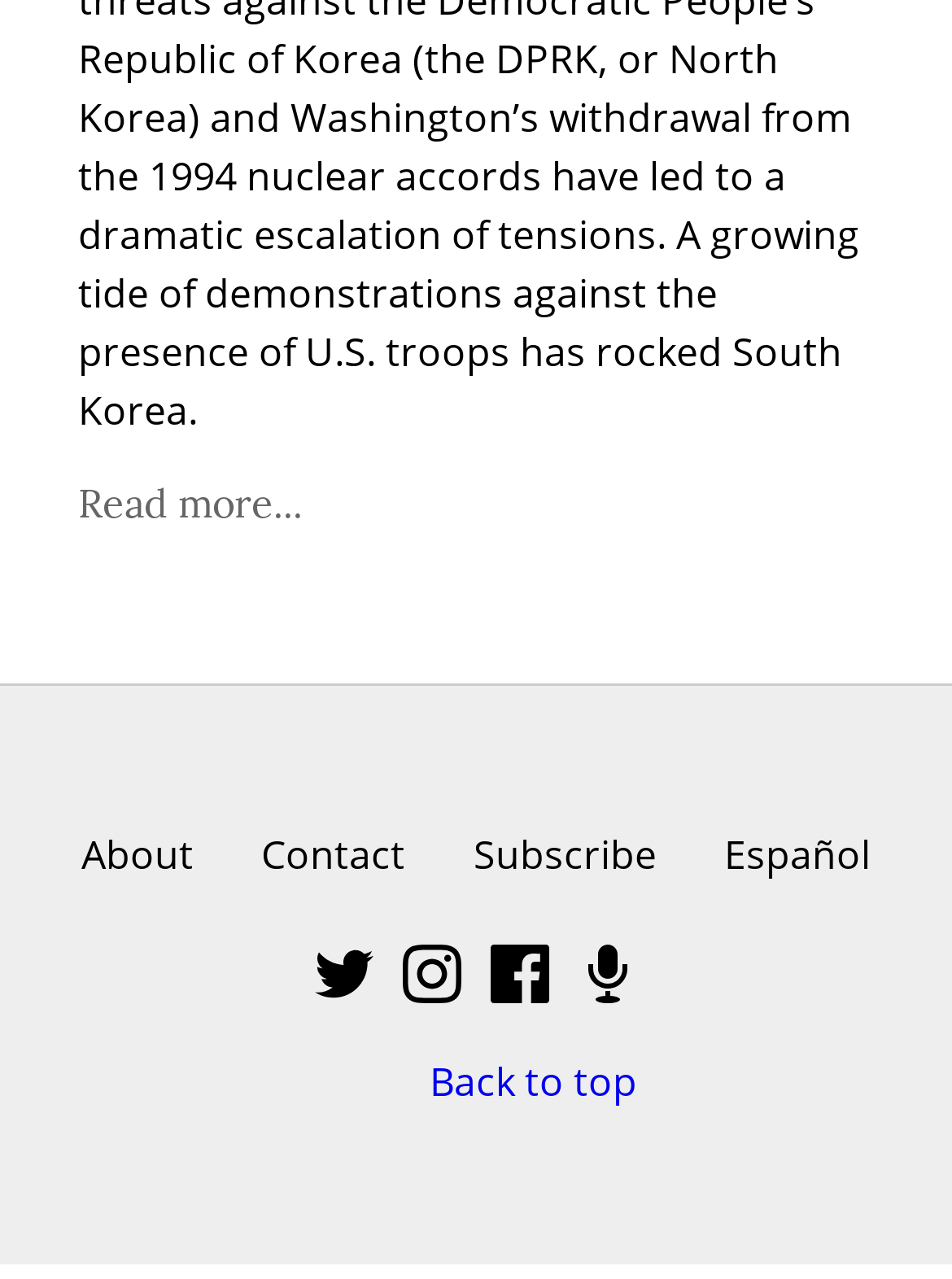Respond to the question below with a concise word or phrase:
What is the vertical position of the 'About' link relative to the 'Contact' link?

Same